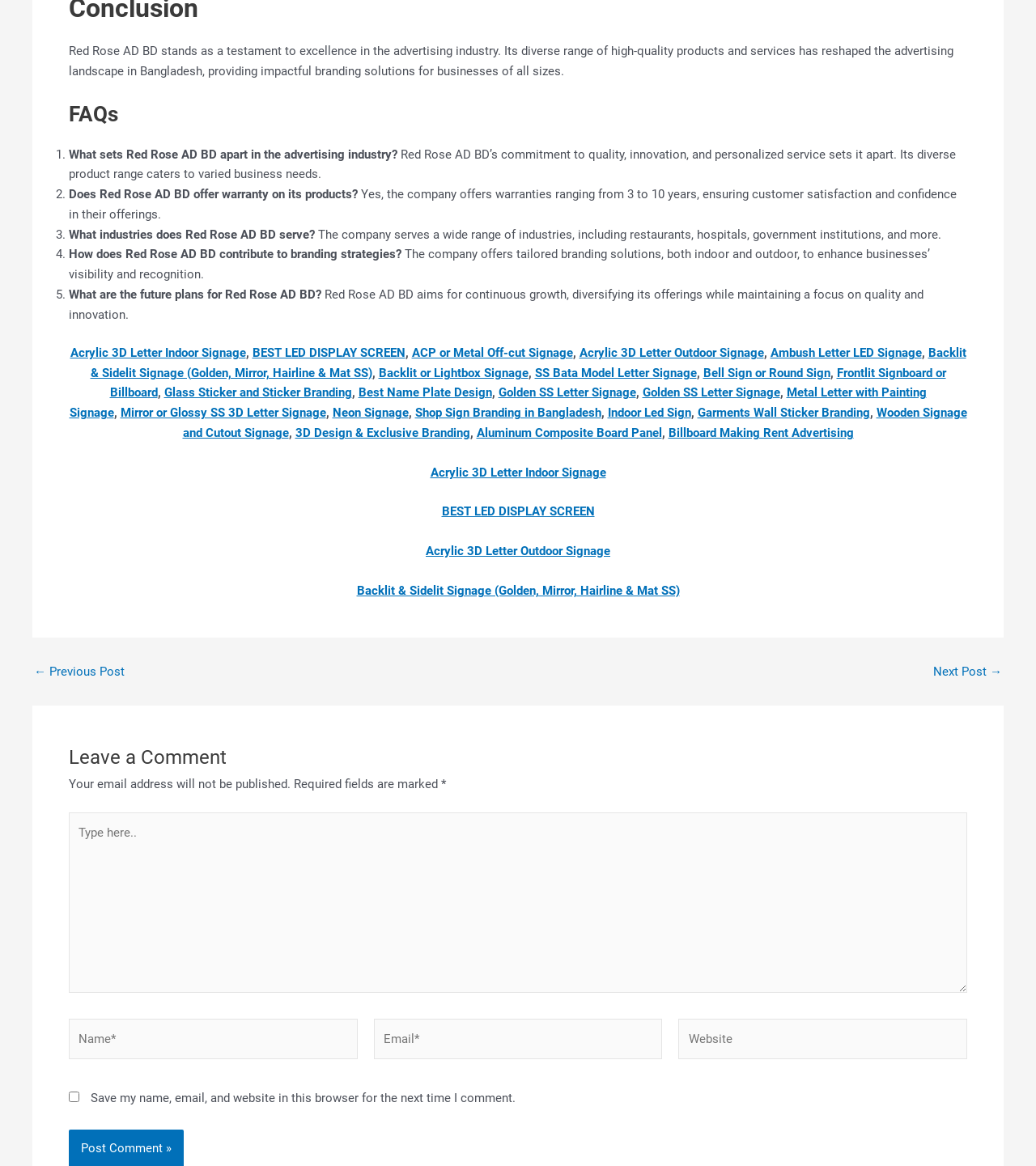Give the bounding box coordinates for the element described as: "Frontlit Signboard or Billboard".

[0.106, 0.313, 0.913, 0.343]